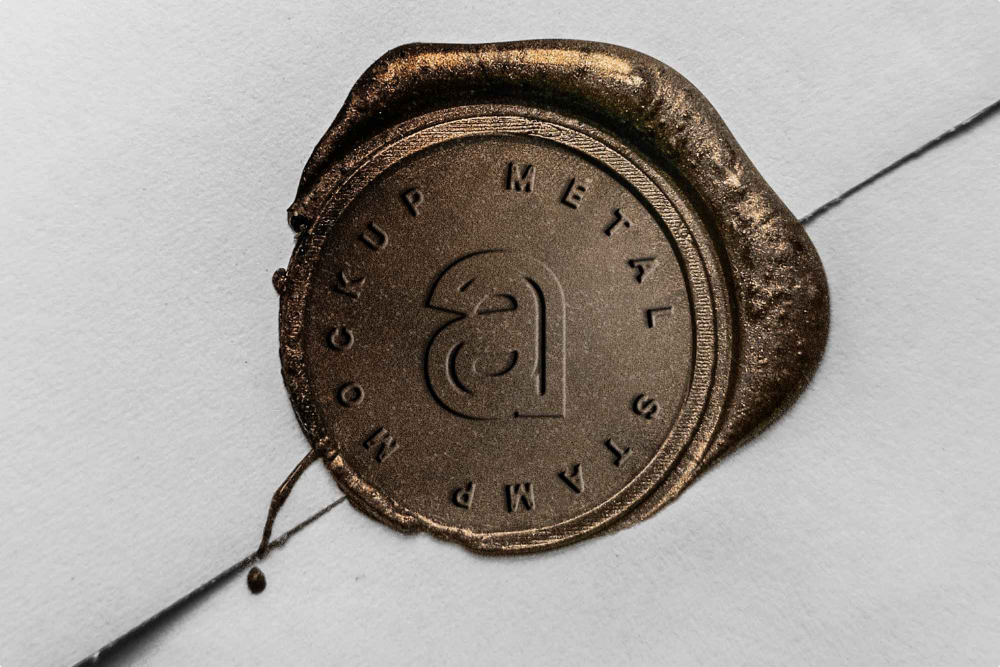Answer the following inquiry with a single word or phrase:
What is the material surrounding the stamp?

Molten wax